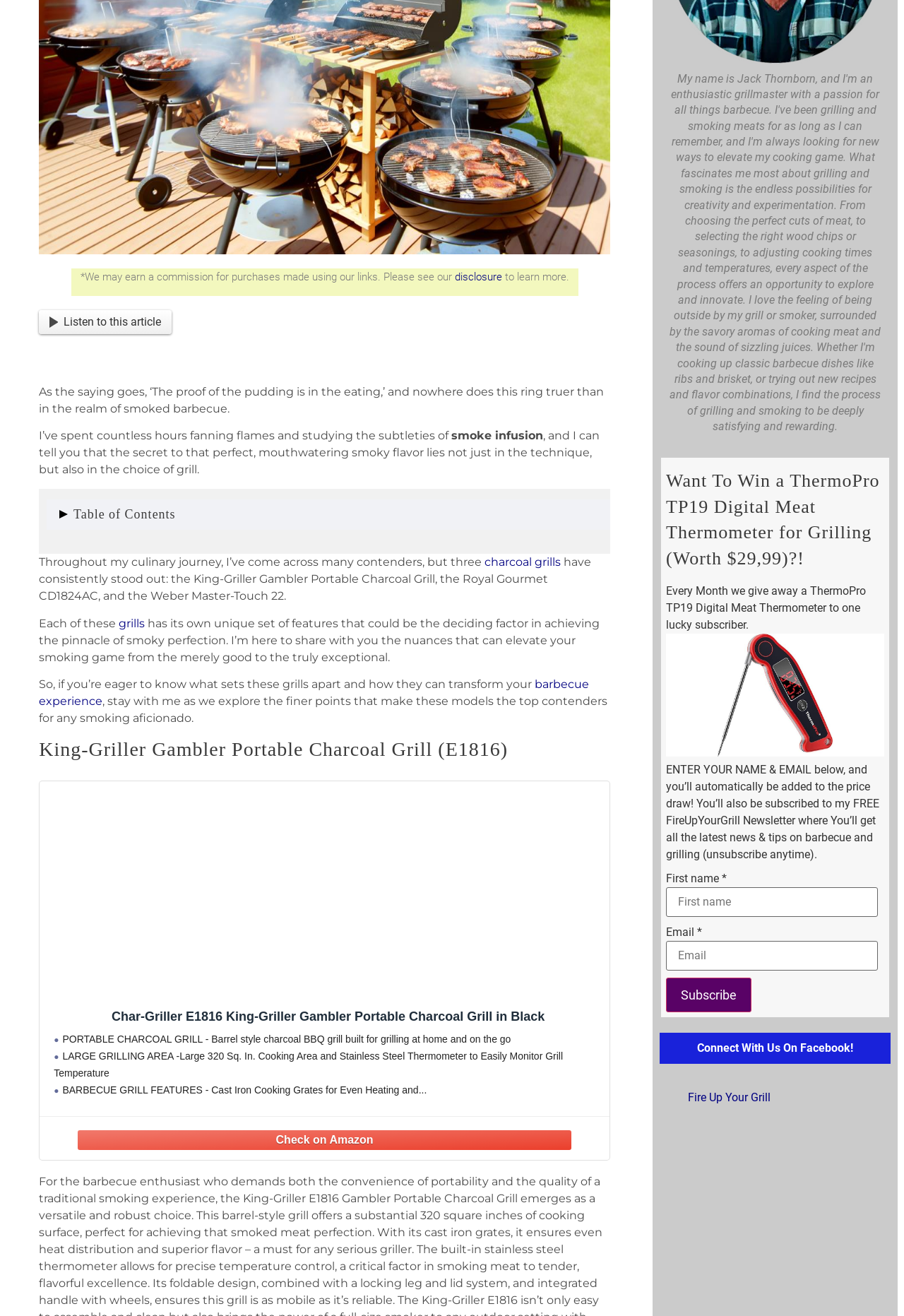Highlight the bounding box of the UI element that corresponds to this description: "Cleaning & Maintenance".

[0.122, 0.512, 0.276, 0.522]